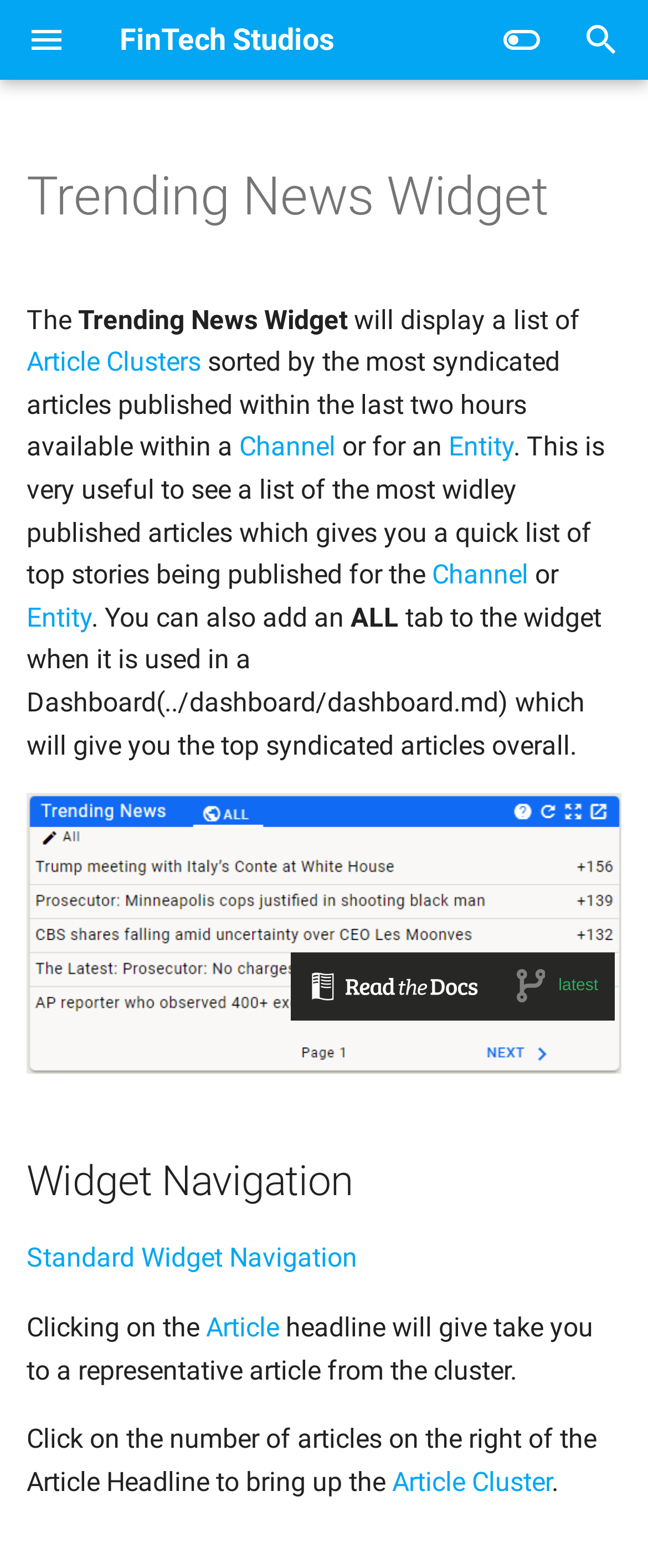Locate the bounding box coordinates of the element's region that should be clicked to carry out the following instruction: "Explore API Examples". The coordinates need to be four float numbers between 0 and 1, i.e., [left, top, right, bottom].

[0.662, 0.341, 0.838, 0.361]